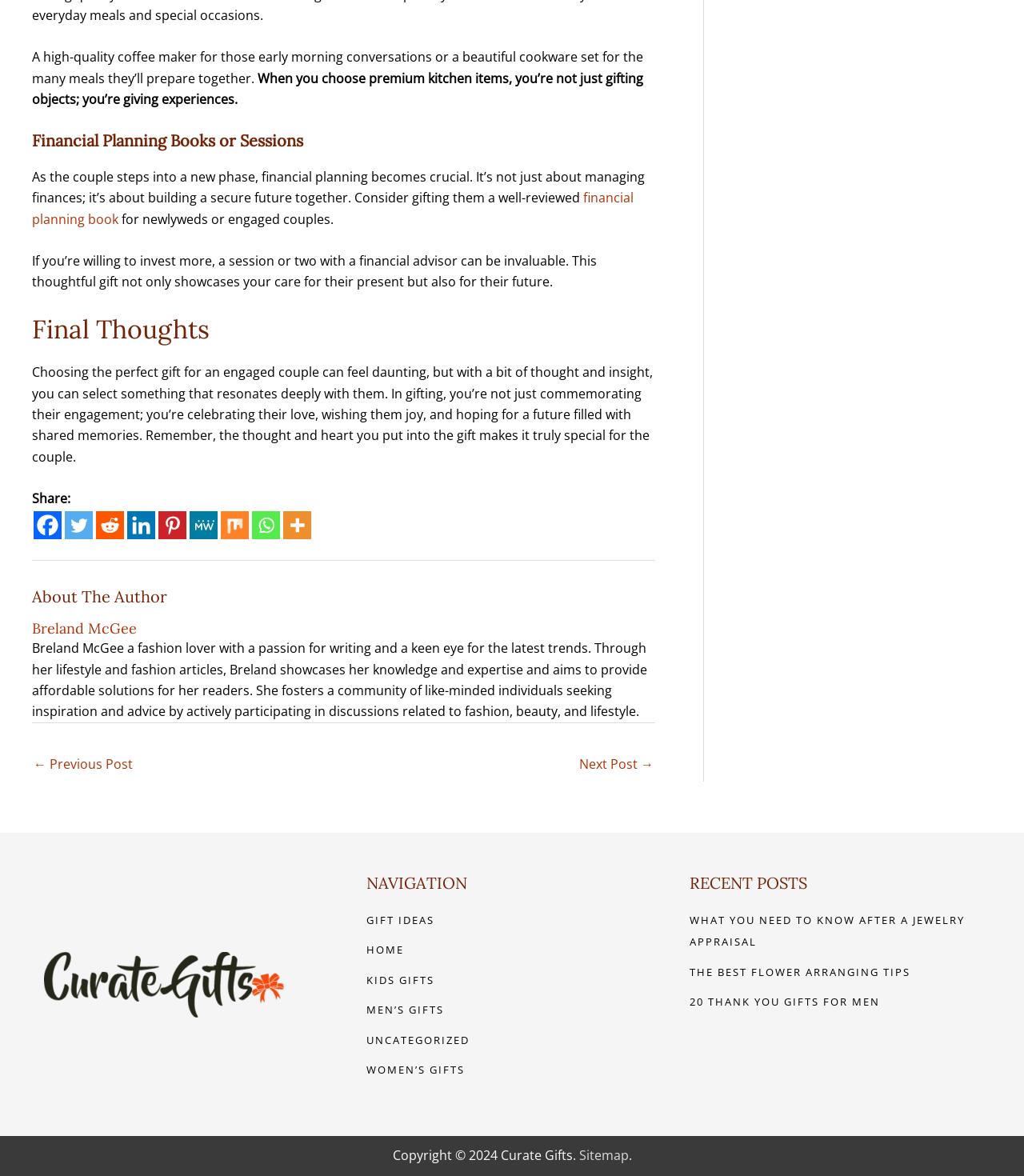Please provide a comprehensive answer to the question below using the information from the image: What is the name of the website?

The name of the website is mentioned in the footer section, where it says 'Copyright © 2024 Curate Gifts', indicating that the website is called Curate Gifts.